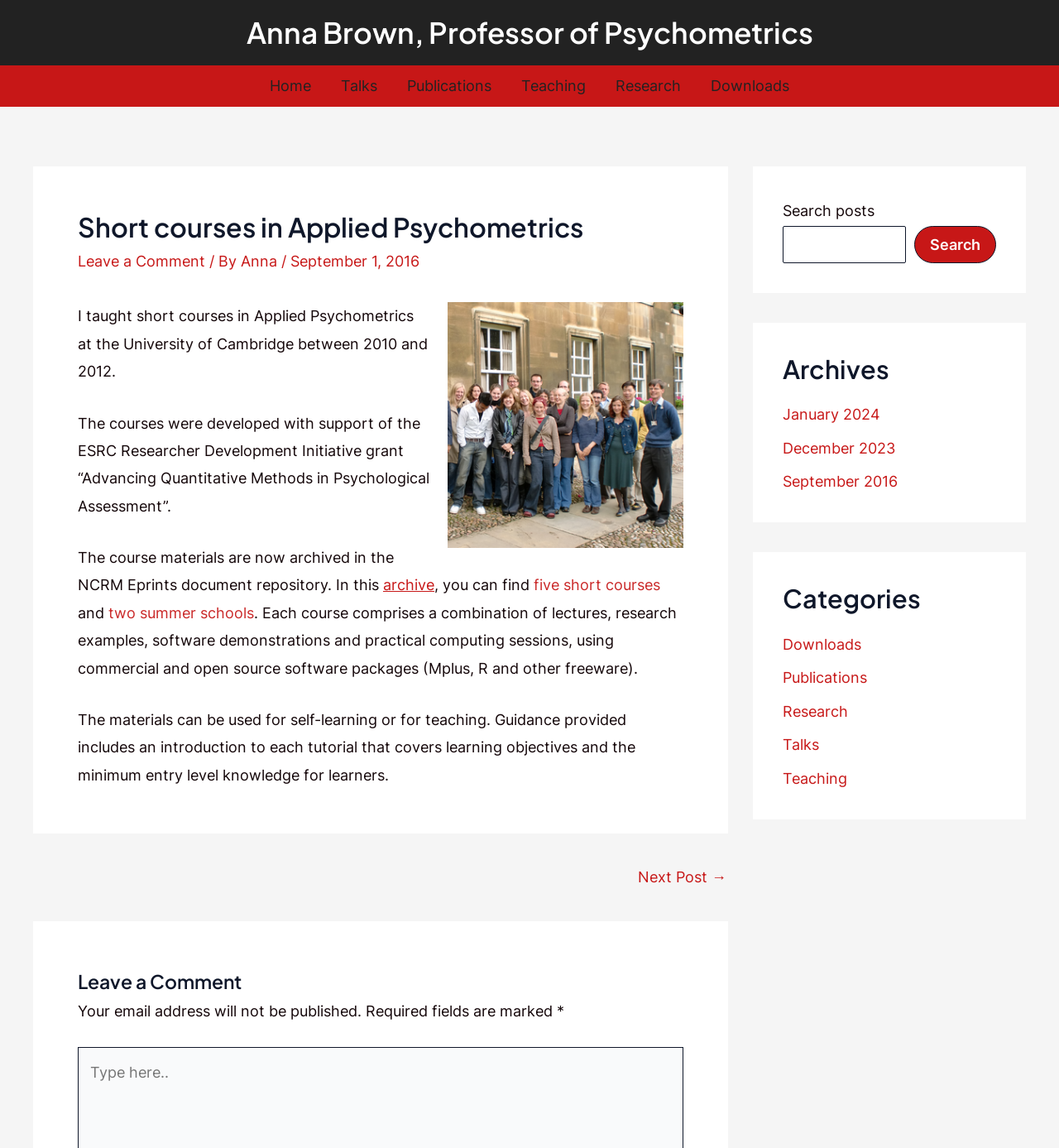What is the purpose of the courses?
Please respond to the question thoroughly and include all relevant details.

The purpose of the courses can be found in the text 'The materials can be used for self-learning or for teaching' which describes the usage of the course materials.